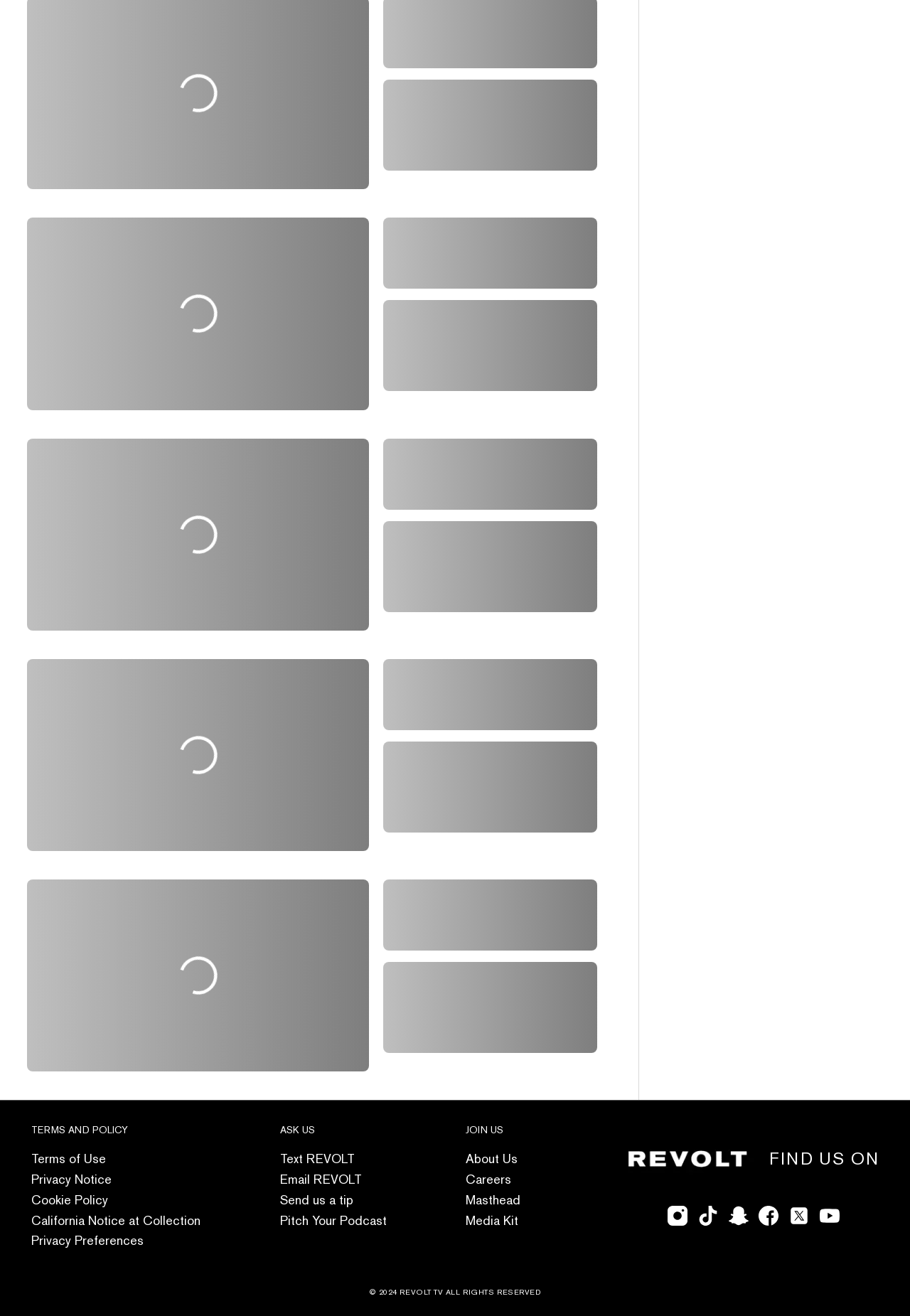Identify the bounding box coordinates for the UI element described as: "Privacy Preferences". The coordinates should be provided as four floats between 0 and 1: [left, top, right, bottom].

[0.034, 0.936, 0.158, 0.949]